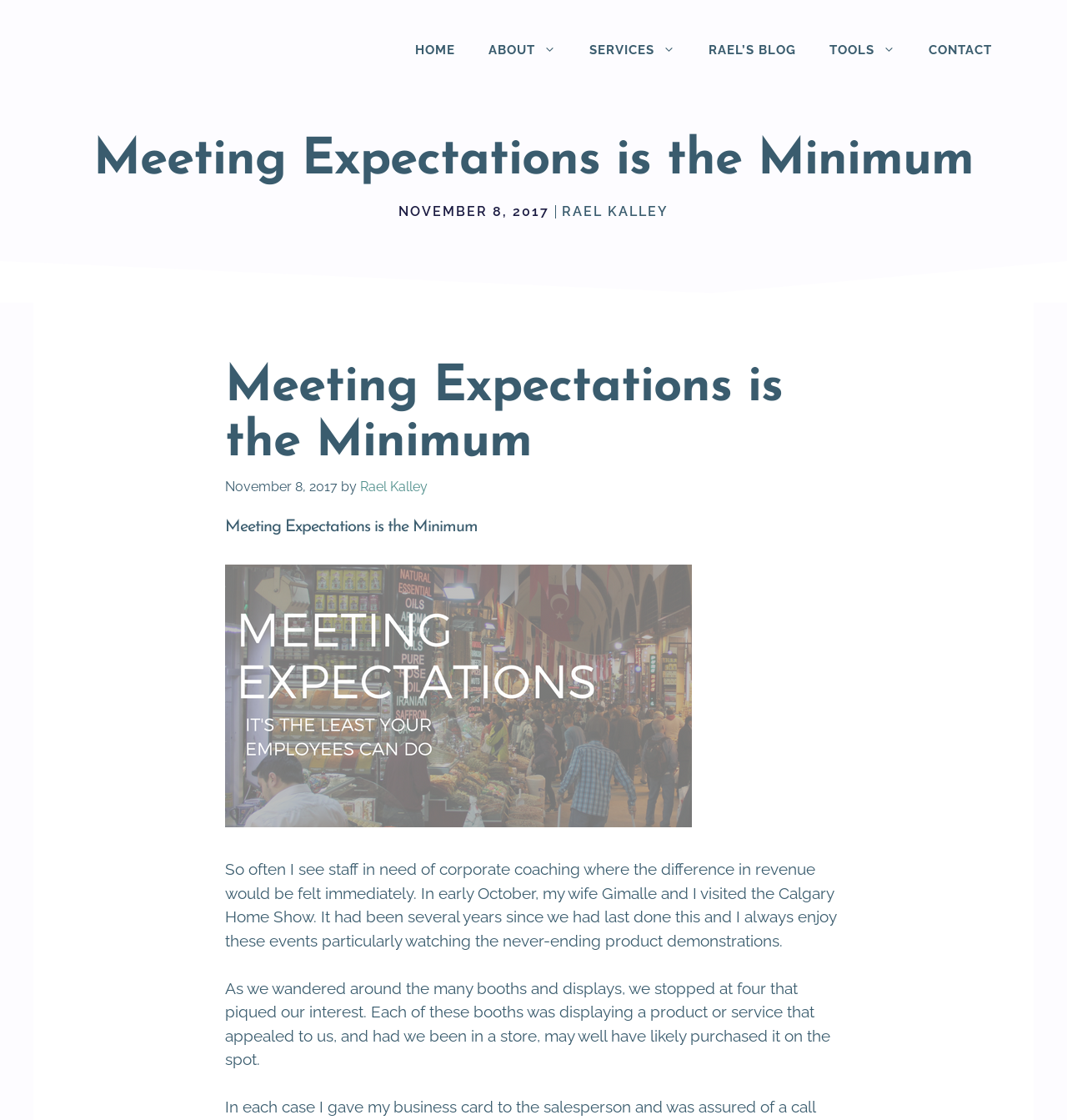Give a one-word or short phrase answer to the question: 
What is the topic of the blog post?

Corporate coaching